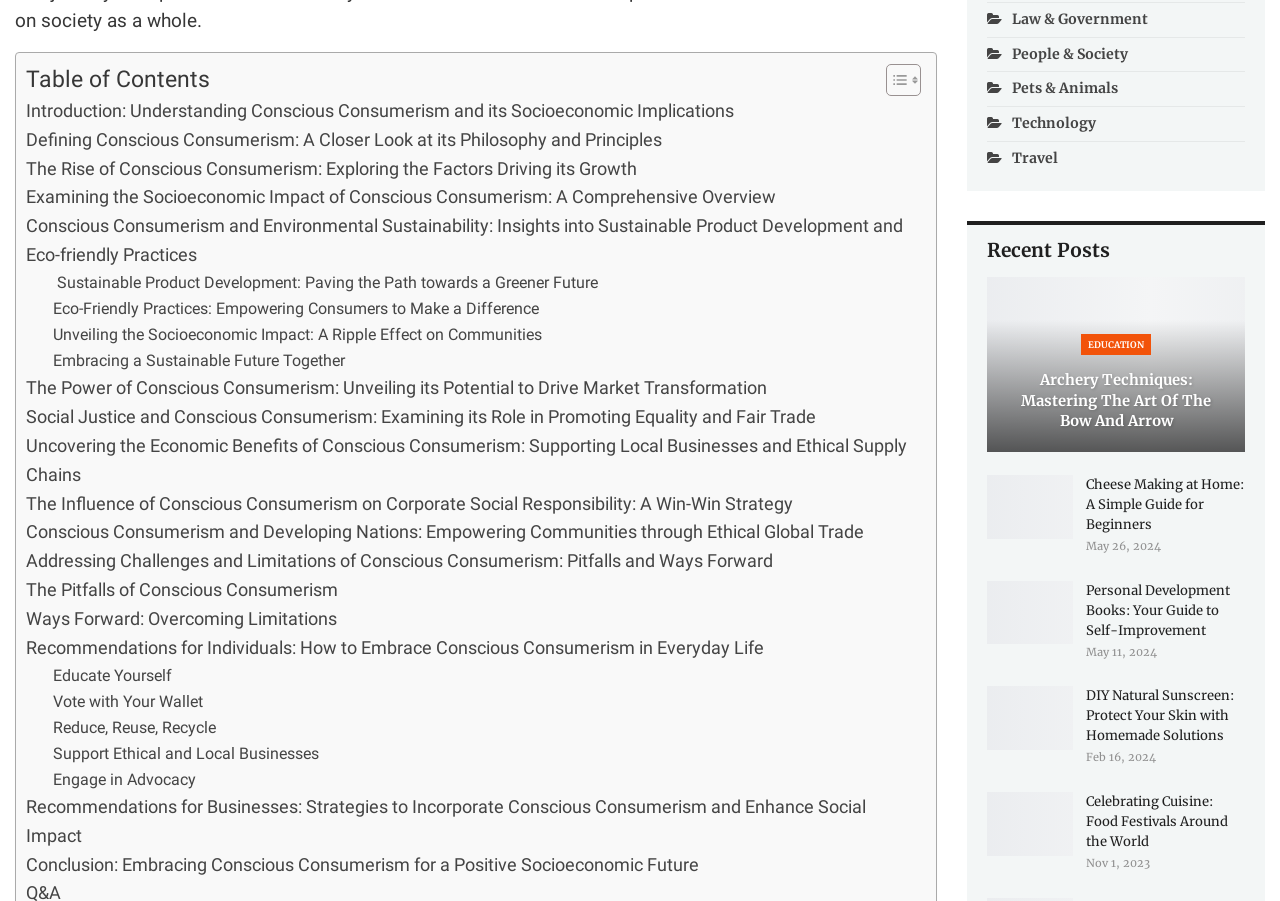Determine the bounding box coordinates of the UI element described below. Use the format (top-left x, top-left y, bottom-right x, bottom-right y) with floating point numbers between 0 and 1: Educate Yourself

[0.041, 0.736, 0.134, 0.765]